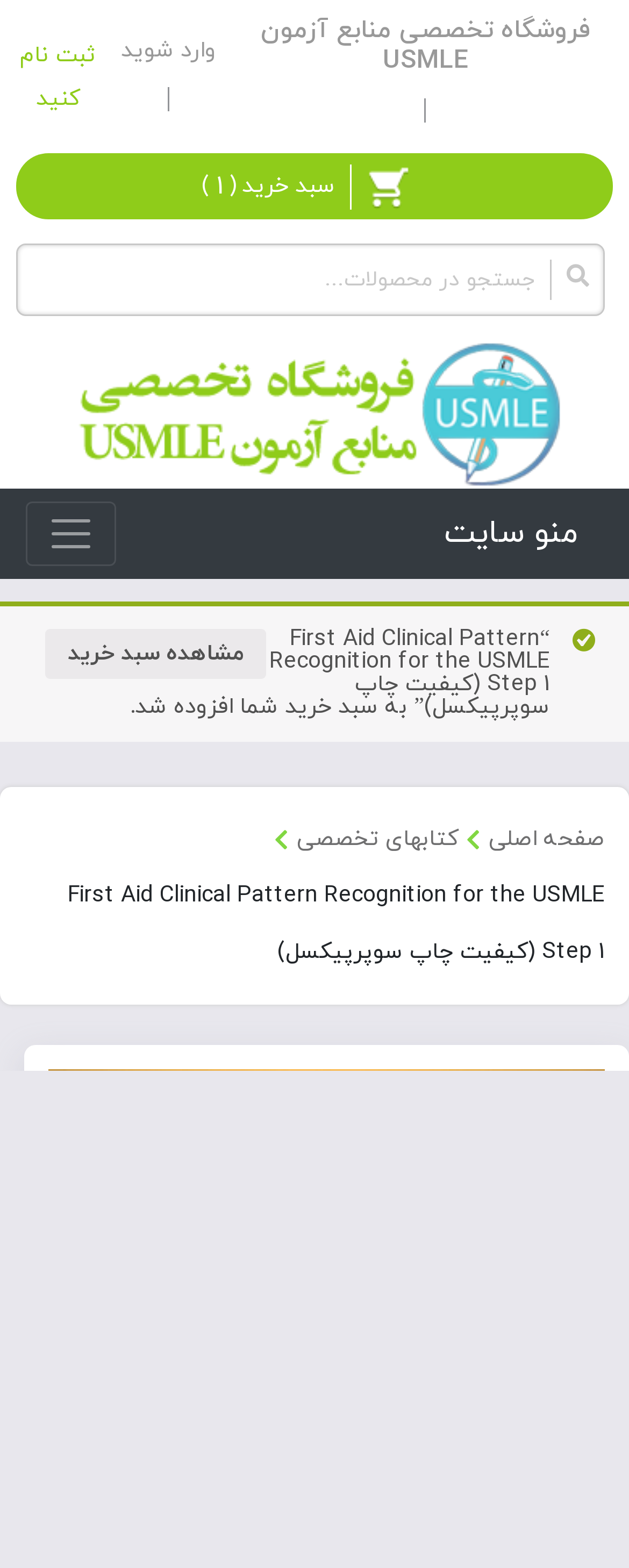Use one word or a short phrase to answer the question provided: 
What is the name of the online store?

فروشگاه تخصصی منابع آزمون USMLE